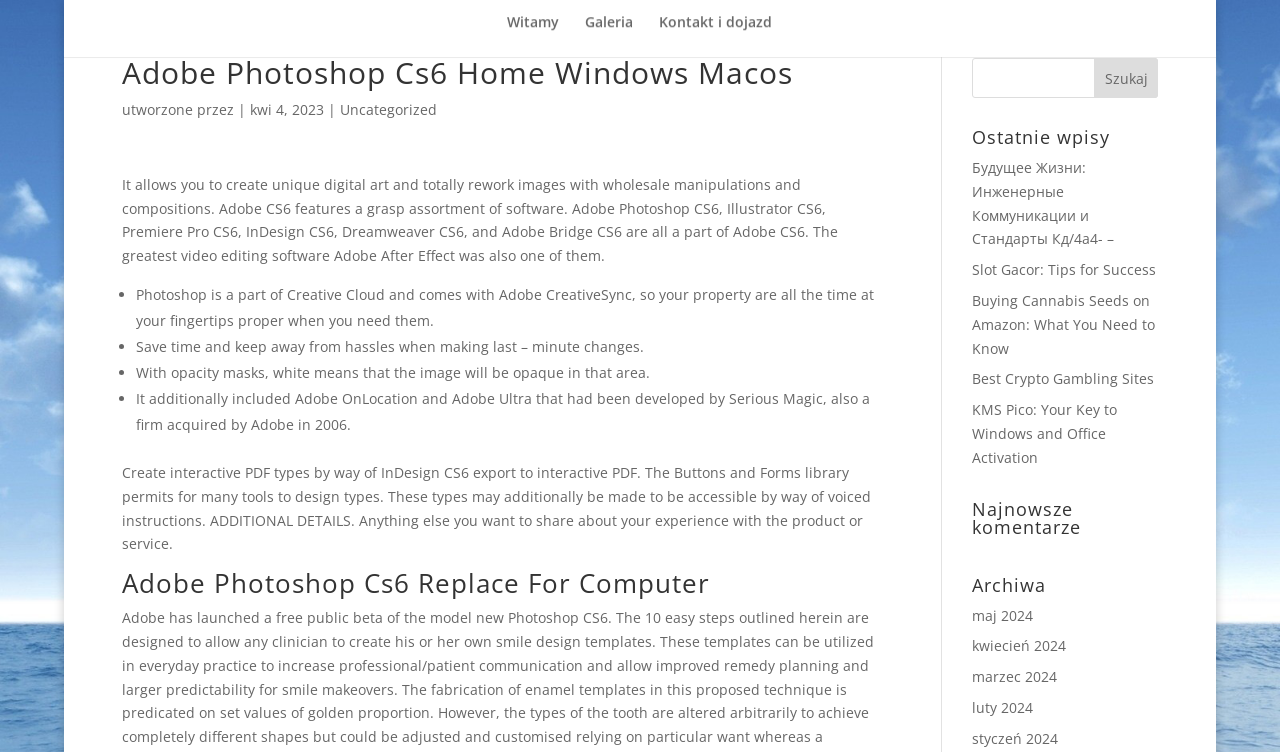Pinpoint the bounding box coordinates of the clickable element needed to complete the instruction: "Search for something". The coordinates should be provided as four float numbers between 0 and 1: [left, top, right, bottom].

[0.759, 0.077, 0.905, 0.13]